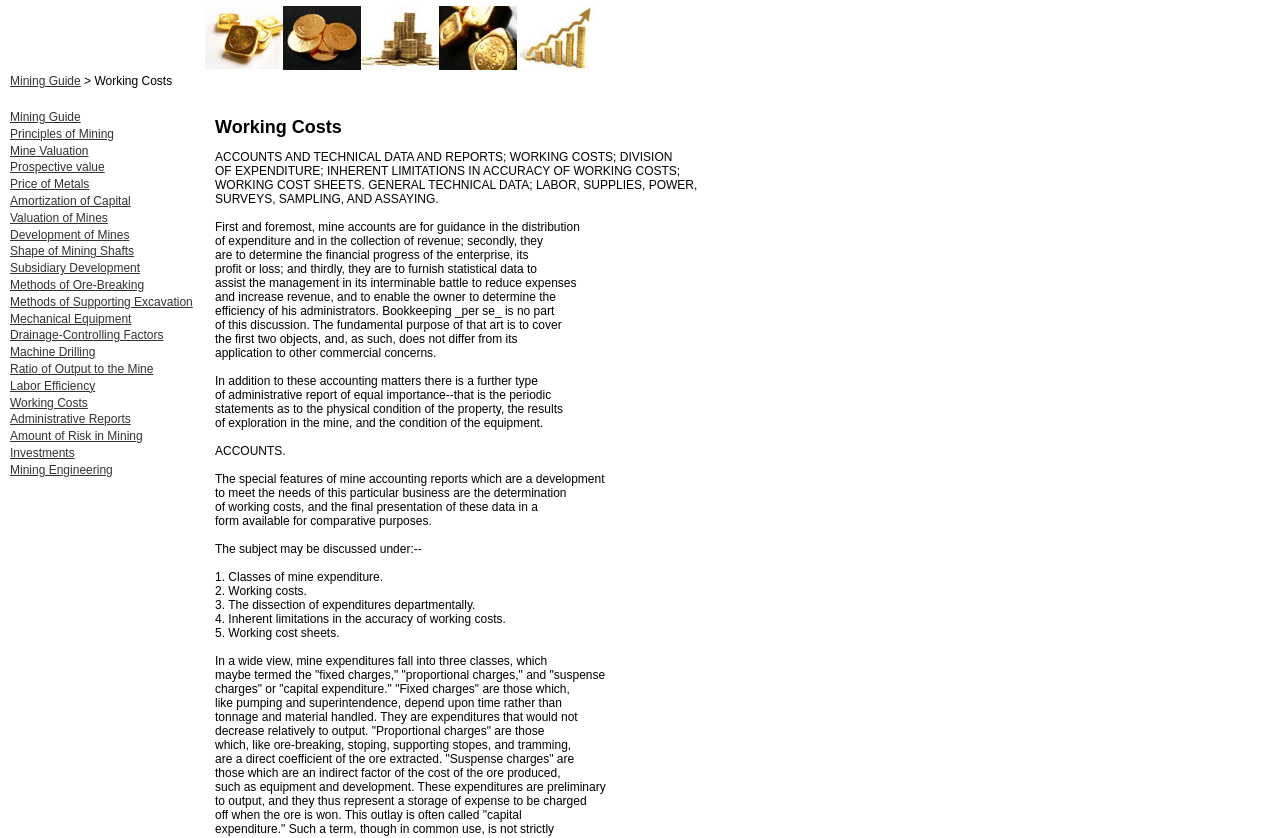Identify the bounding box of the HTML element described here: "Methods of Supporting Excavation". Provide the coordinates as four float numbers between 0 and 1: [left, top, right, bottom].

[0.008, 0.352, 0.151, 0.368]